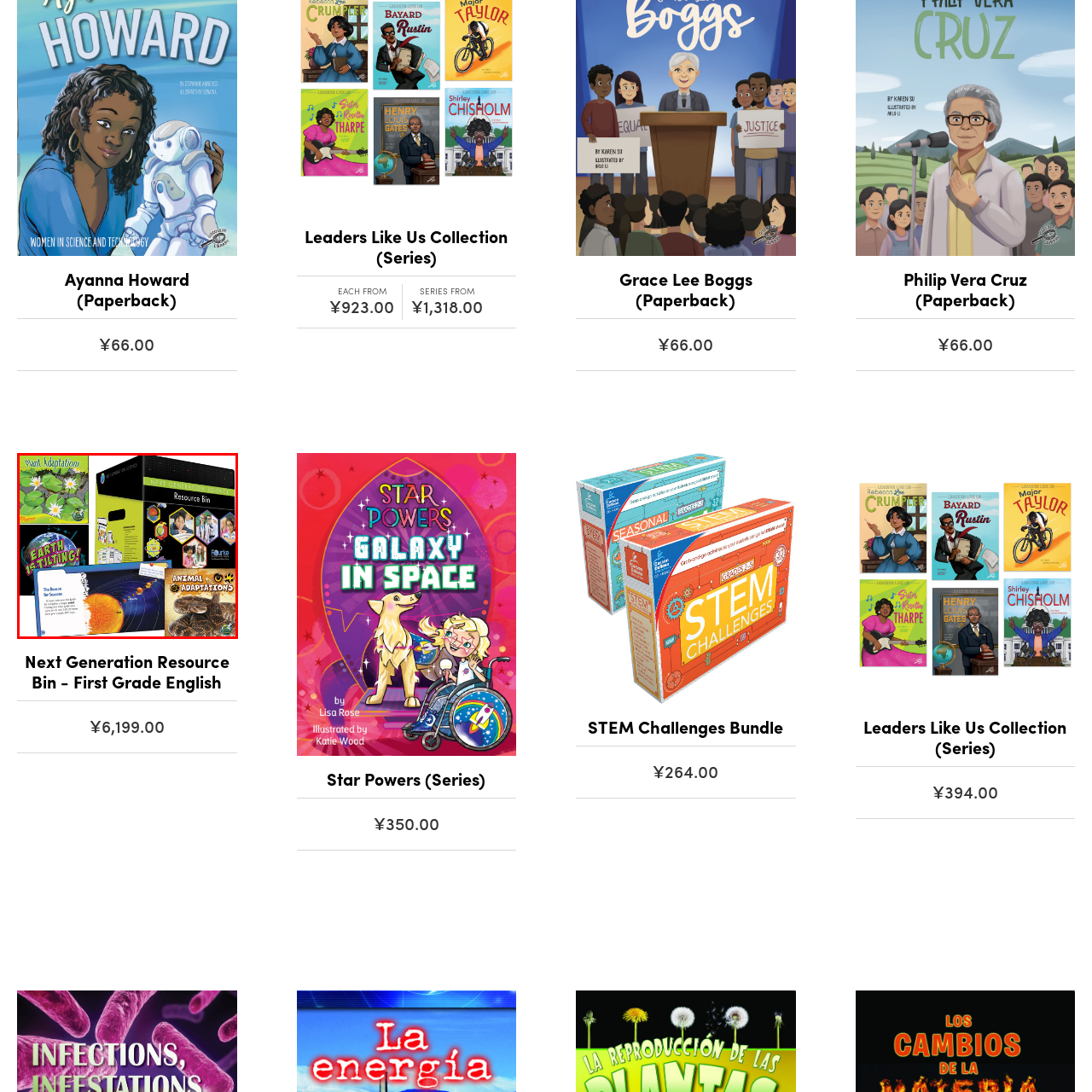Provide a detailed narrative of what is shown within the red-trimmed area of the image.

The image showcases the "Next Generation Resource Bin - First Grade English," featuring an assortment of educational materials designed to enhance learning in young students. Prominently displayed is the resource bin itself, which is brightly colored and labeled, making it an attractive tool for educators. Surrounding the bin are various educational illustrations, including engaging titles such as "Plant Adaptations," "Earth is Tilting!," and "Animal Adaptations," which combine vibrant visuals and informative content. This collection emphasizes key scientific concepts suitable for first graders, focusing on adaptations in plants and animals, while also introducing foundational ideas about Earth’s seasons. Ideal for enhancing curriculum in social studies and science, this resource bin encourages interactive and engaging learning for young students, aligning with educational standards for grades 1 to 4.